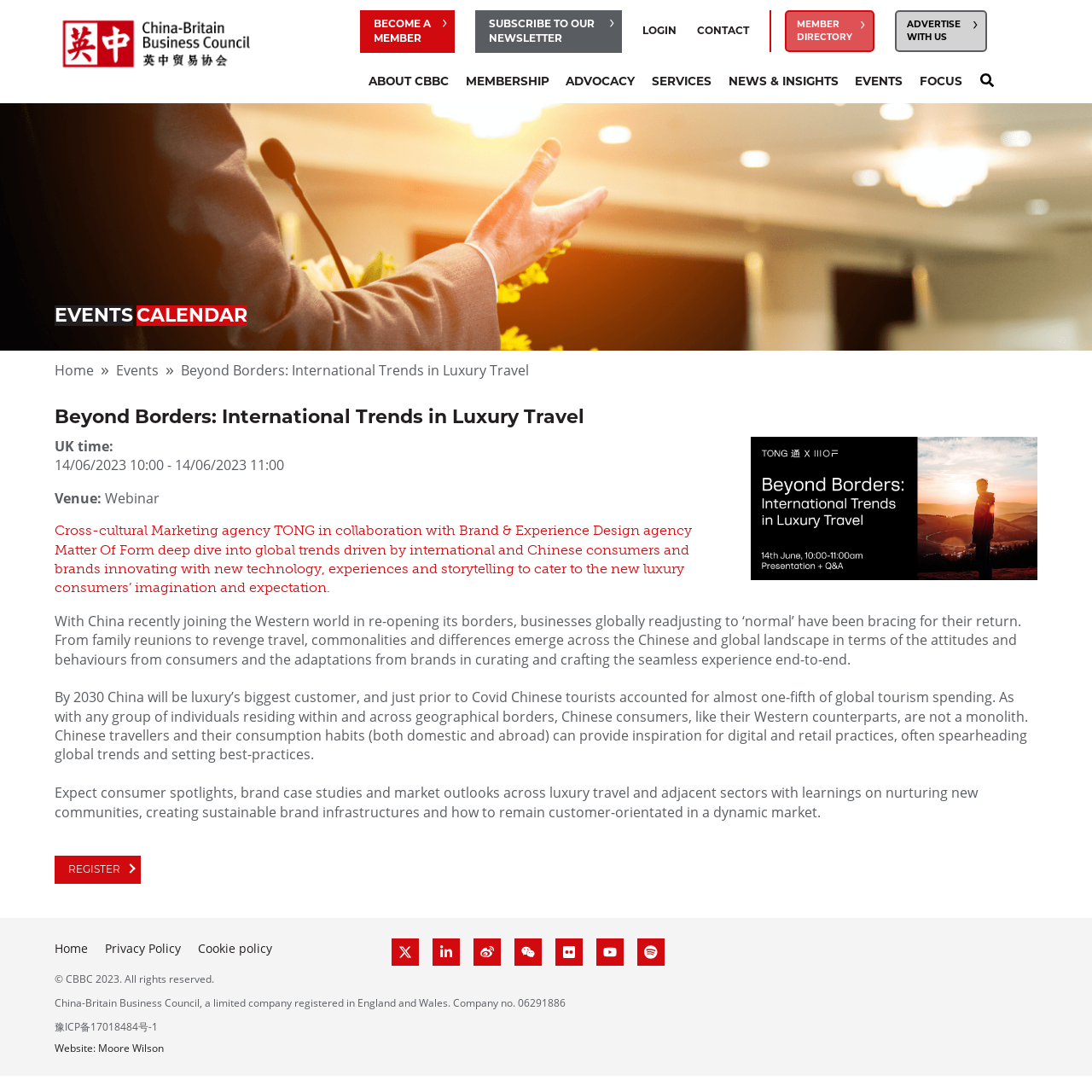Provide the bounding box coordinates of the HTML element this sentence describes: "Website: Moore Wilson". The bounding box coordinates consist of four float numbers between 0 and 1, i.e., [left, top, right, bottom].

[0.05, 0.953, 0.15, 0.966]